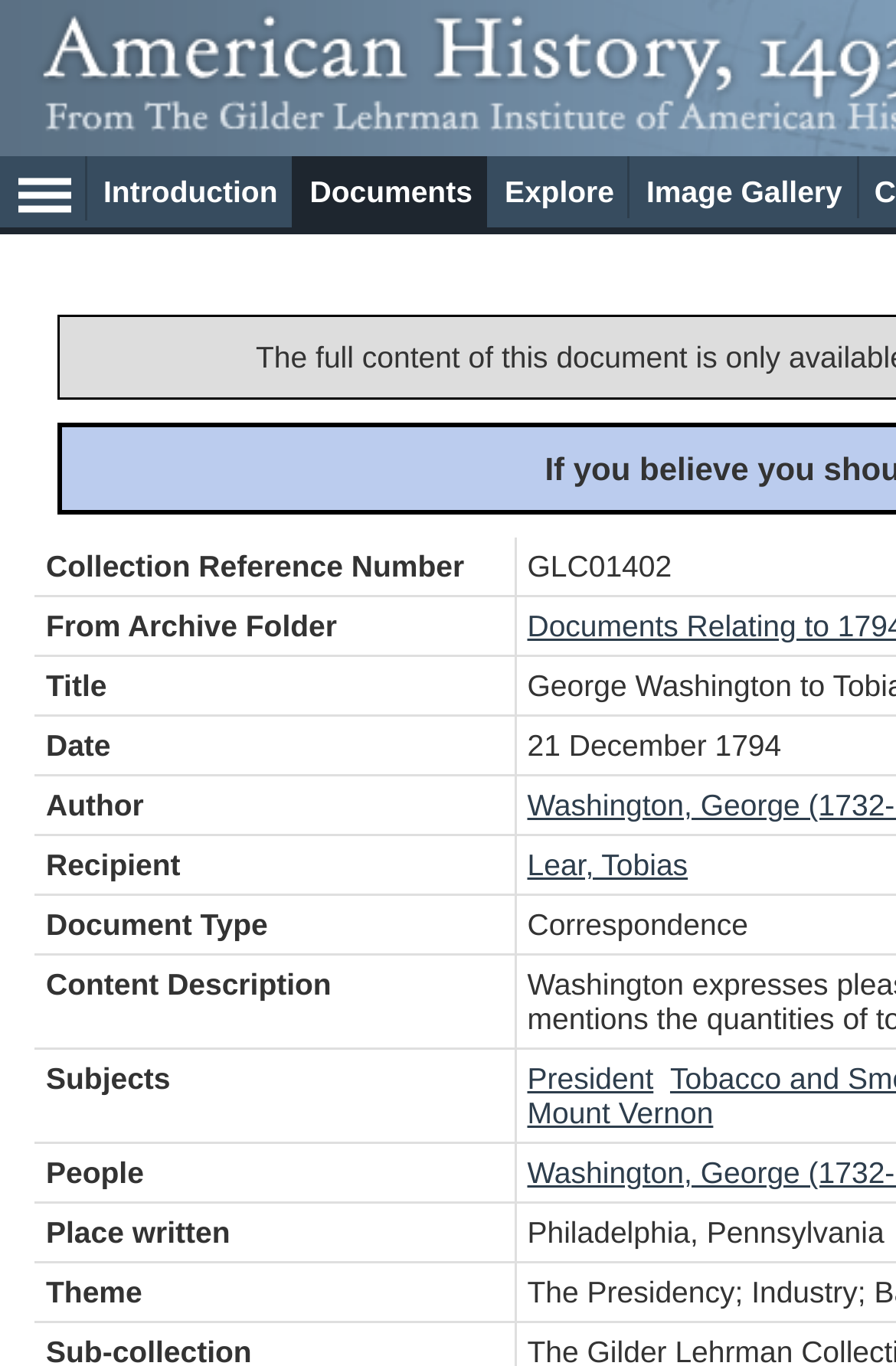What is the date of the document?
Provide a comprehensive and detailed answer to the question.

The date of the document can be found in the gridcell with the label 'Date' which is located at [0.038, 0.524, 0.574, 0.568]. The text in this gridcell is '21 December 1794'.